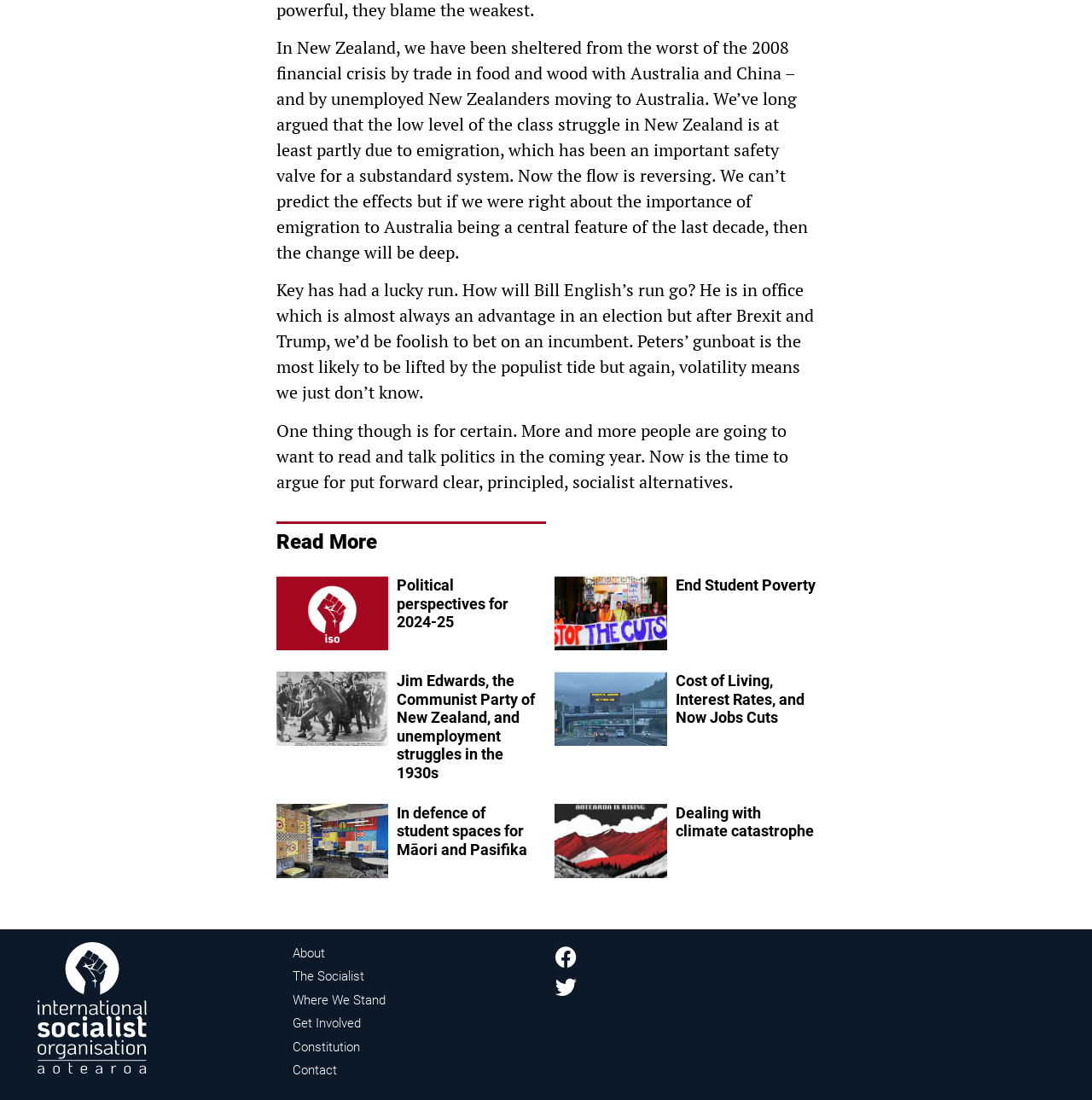Locate the bounding box coordinates of the area that needs to be clicked to fulfill the following instruction: "Learn about ending student poverty". The coordinates should be in the format of four float numbers between 0 and 1, namely [left, top, right, bottom].

[0.619, 0.524, 0.747, 0.54]